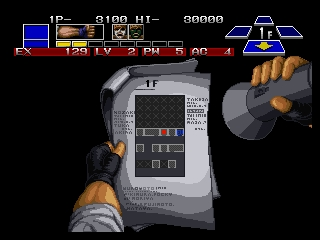Generate an in-depth description of the visual content.

In this vibrant scene from the video game "Super Spy," the player character, depicted with a gloved hand, is holding a map or blueprint, presumably detailing the layout of the first floor of a building. The game interface displays important information at the top, including the player's score, level, and health statistics, contributing to the 2D graphics that simulate a 3D gaming experience. The character's attire suggests a tactical approach, fitting for a C.I.A. agent navigating a hostile environment filled with threats. The overall aesthetic and arrangement of graphics showcase the unique gameplay mechanics, emphasizing strategic planning and navigation within this action-packed adventure.